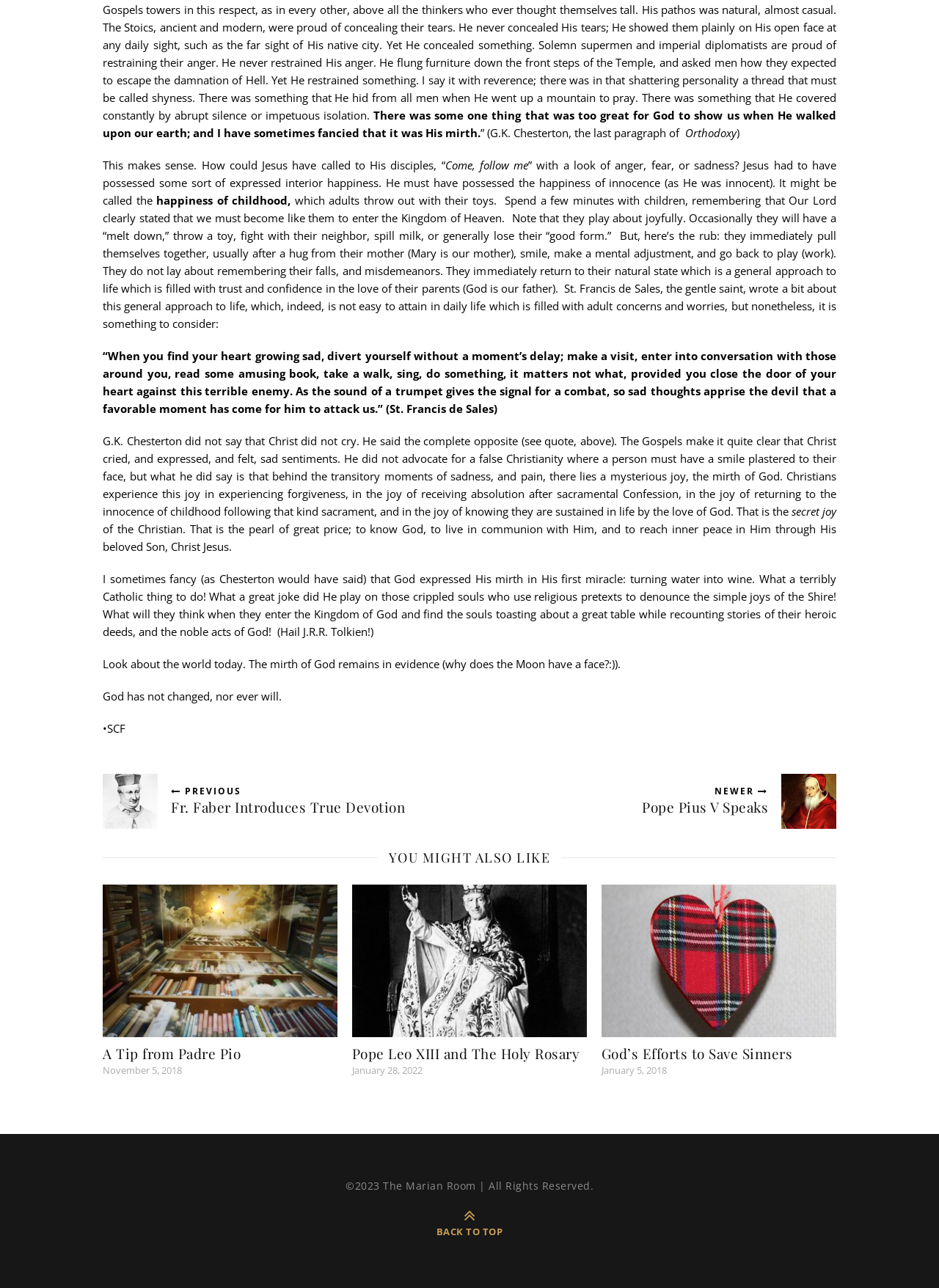Locate the bounding box coordinates of the clickable part needed for the task: "Click the 'God’s Efforts to Save Sinners' link".

[0.641, 0.81, 0.844, 0.825]